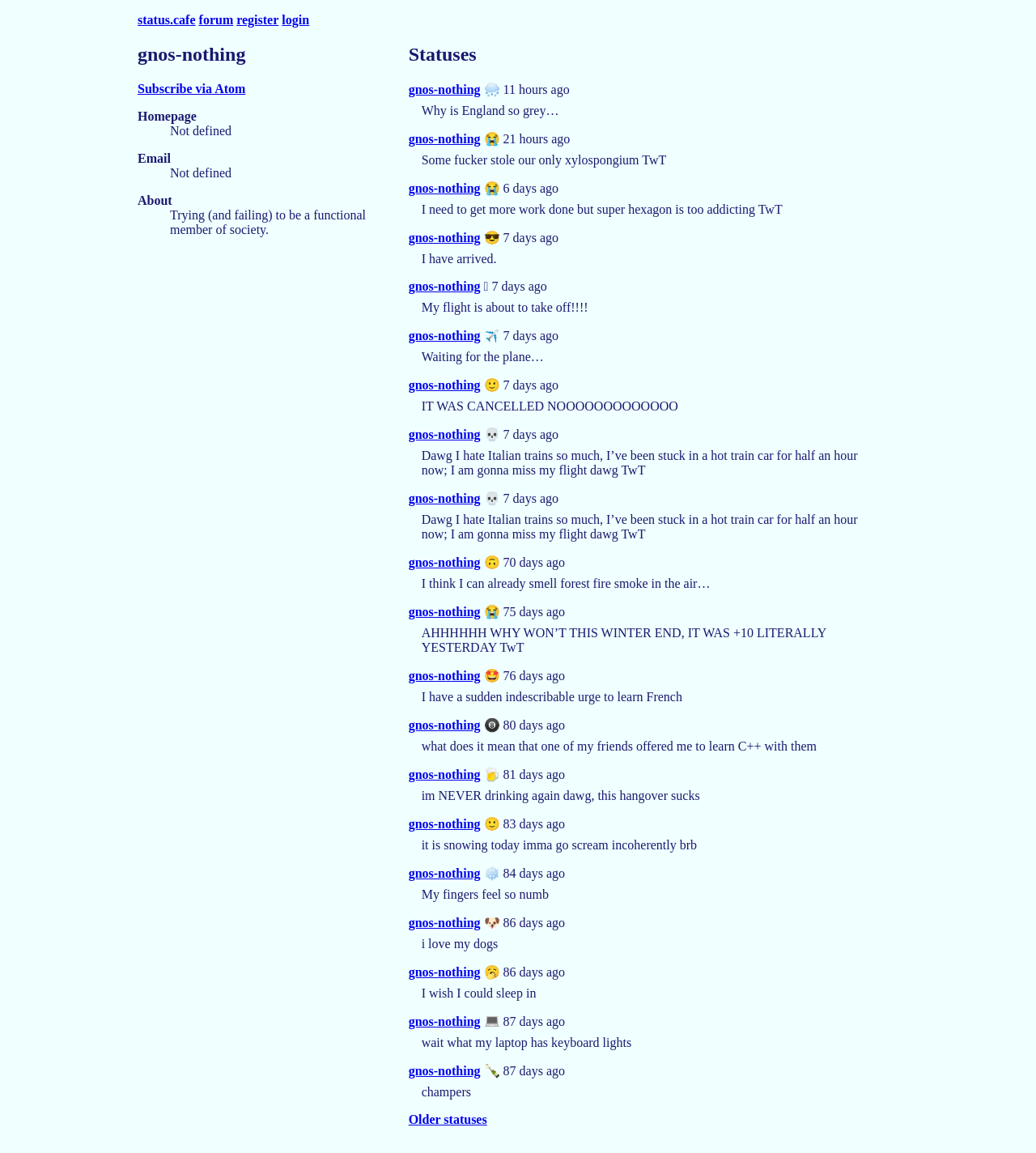How many days ago was the oldest status posted?
Provide a concise answer using a single word or phrase based on the image.

81 days ago